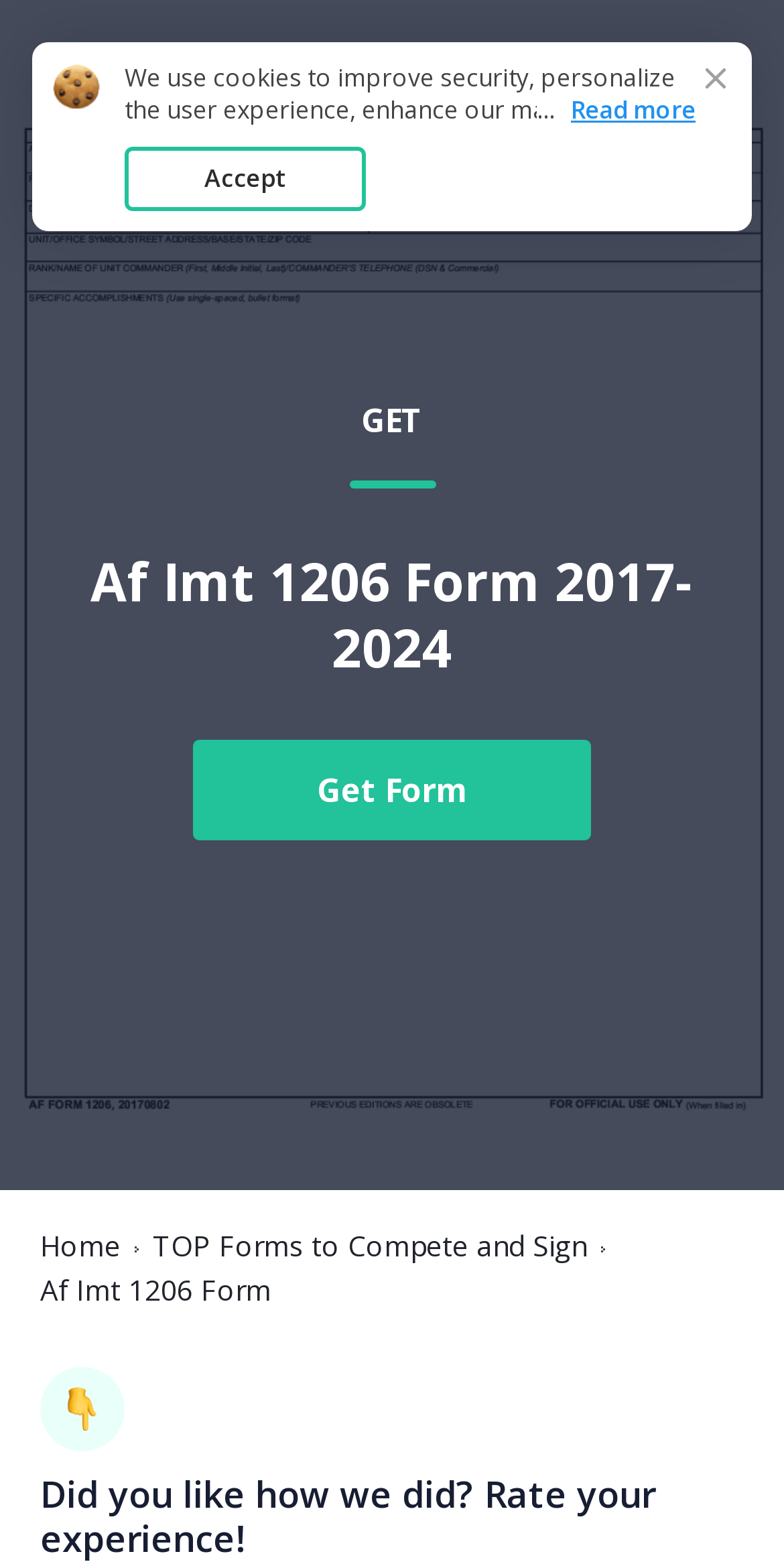What is the rating prompt at the bottom of the page?
Use the information from the screenshot to give a comprehensive response to the question.

The rating prompt is located at the bottom of the page and is a heading element that says 'Did you like how we did? Rate your experience!'. This suggests that the webpage is asking users to provide feedback on their experience using the service.